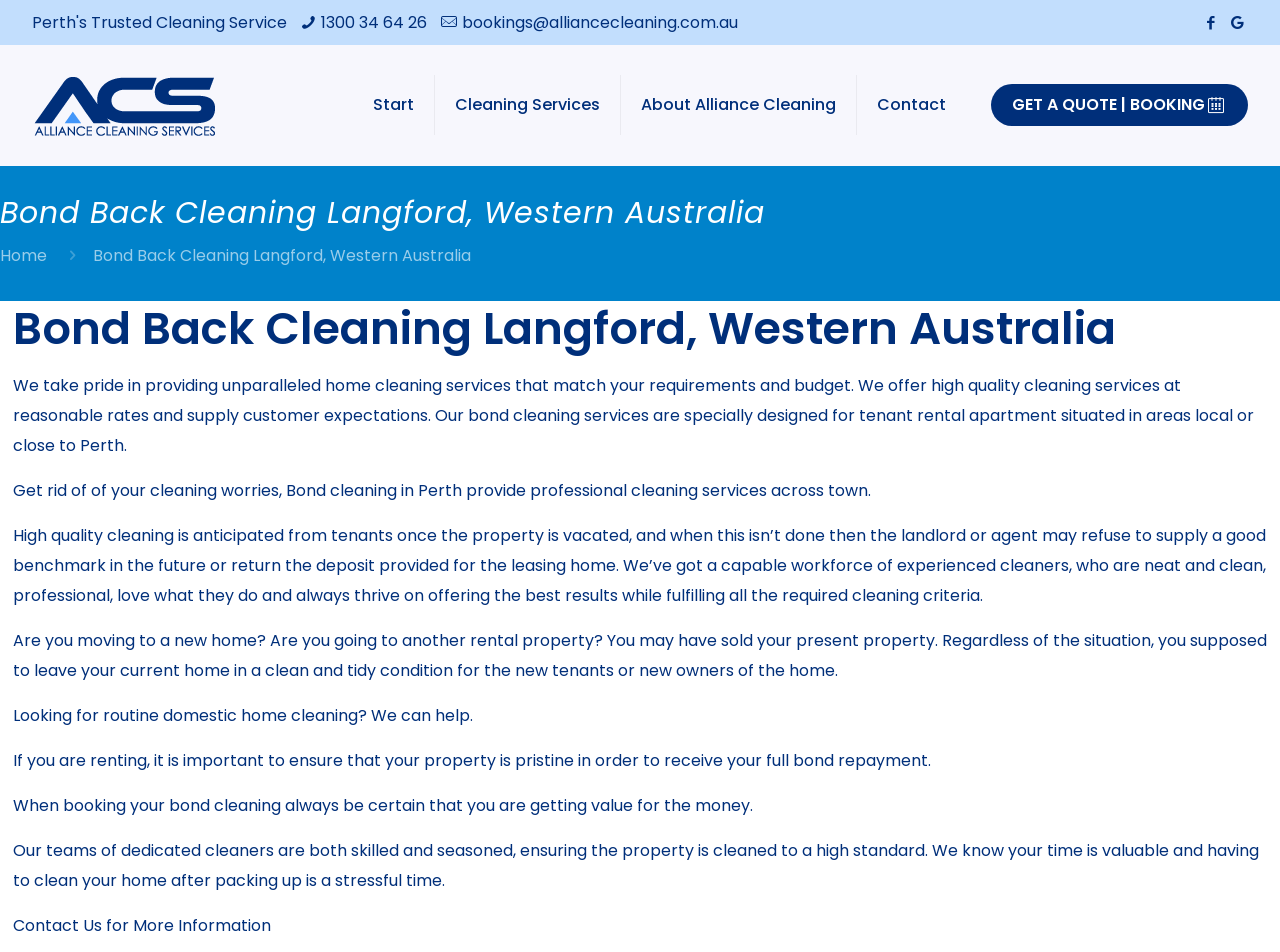Specify the bounding box coordinates of the area to click in order to follow the given instruction: "Visit Facebook page."

[0.938, 0.013, 0.954, 0.035]